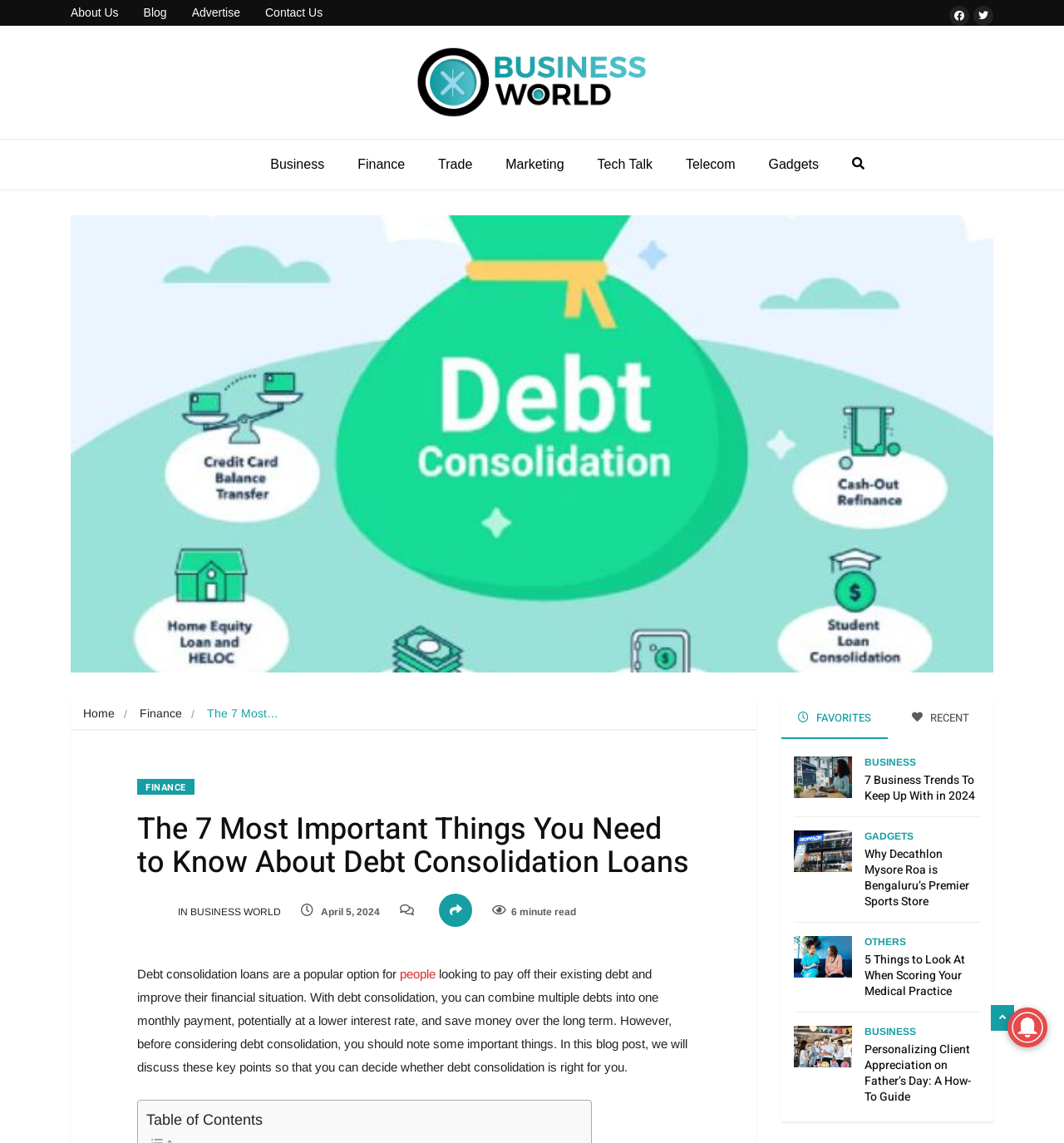Please indicate the bounding box coordinates for the clickable area to complete the following task: "Click on the 'About Us' link". The coordinates should be specified as four float numbers between 0 and 1, i.e., [left, top, right, bottom].

[0.055, 0.0, 0.123, 0.022]